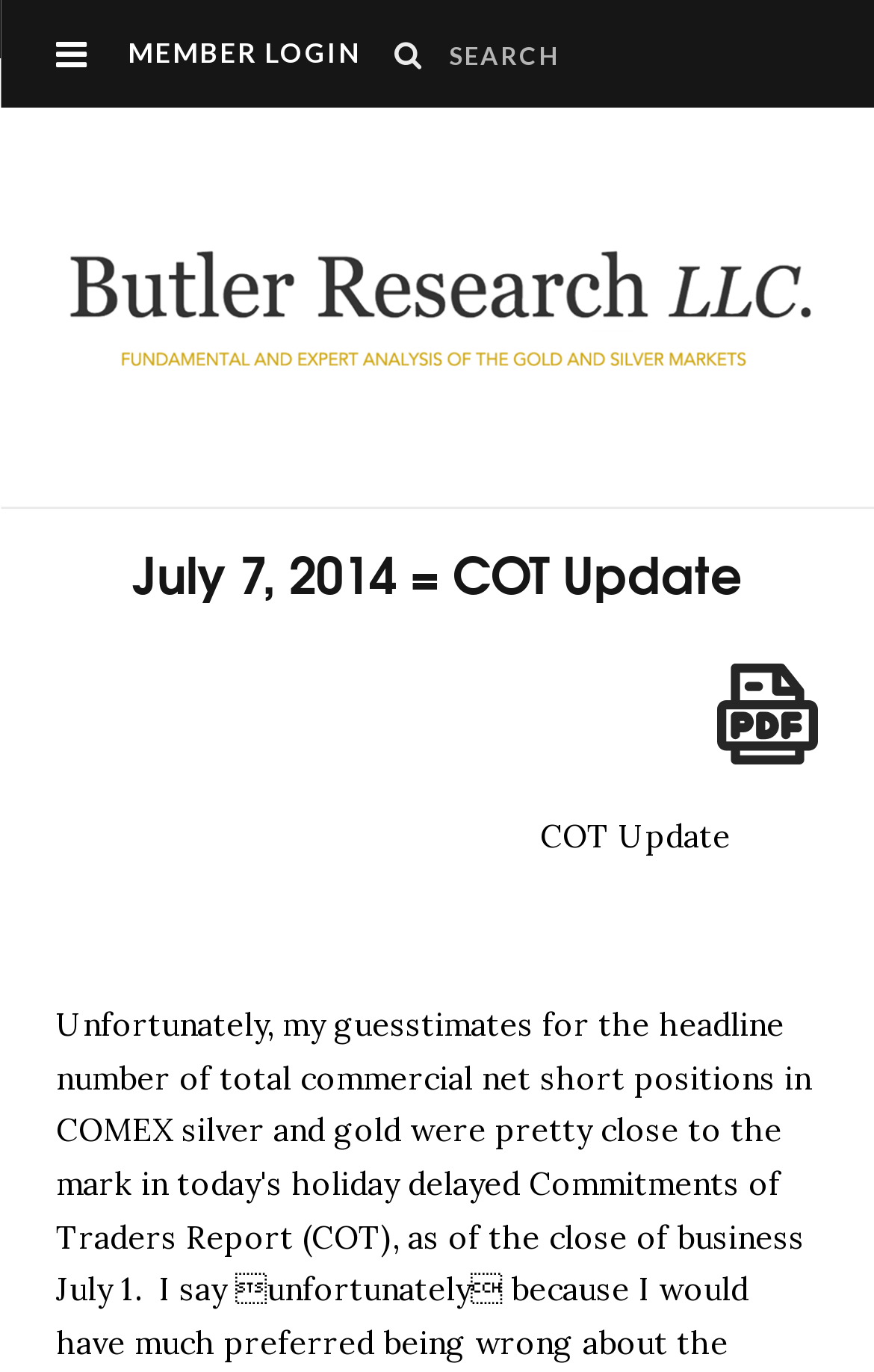What is the login option?
Please give a detailed and thorough answer to the question, covering all relevant points.

I found the login option by looking at the top section of the webpage, where I saw a link with the text 'MEMBER LOGIN'. This suggests that users can log in to the website using this link.